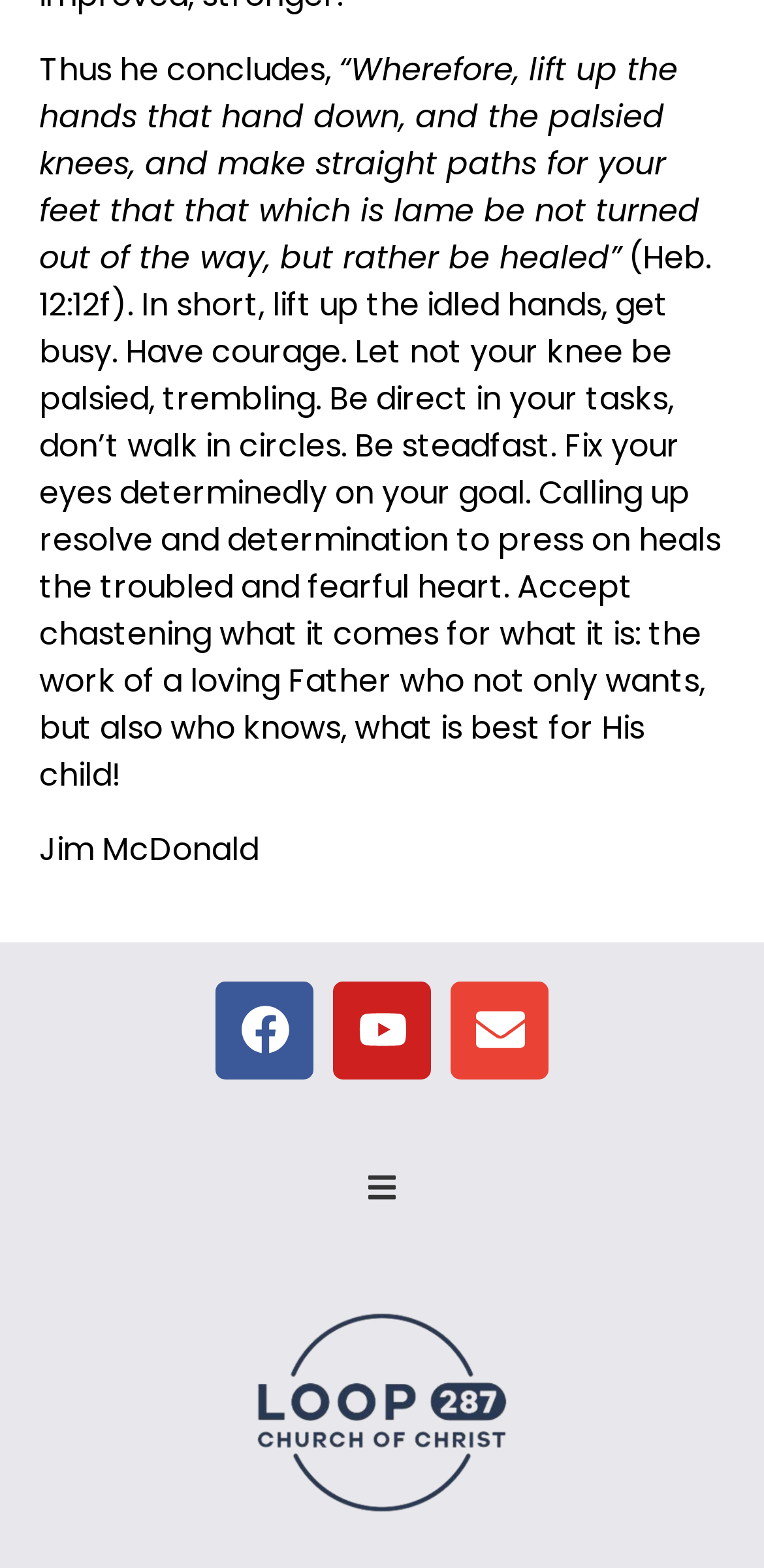Find and provide the bounding box coordinates for the UI element described here: "alt="lufkin tx"". The coordinates should be given as four float numbers between 0 and 1: [left, top, right, bottom].

[0.308, 0.807, 0.692, 0.994]